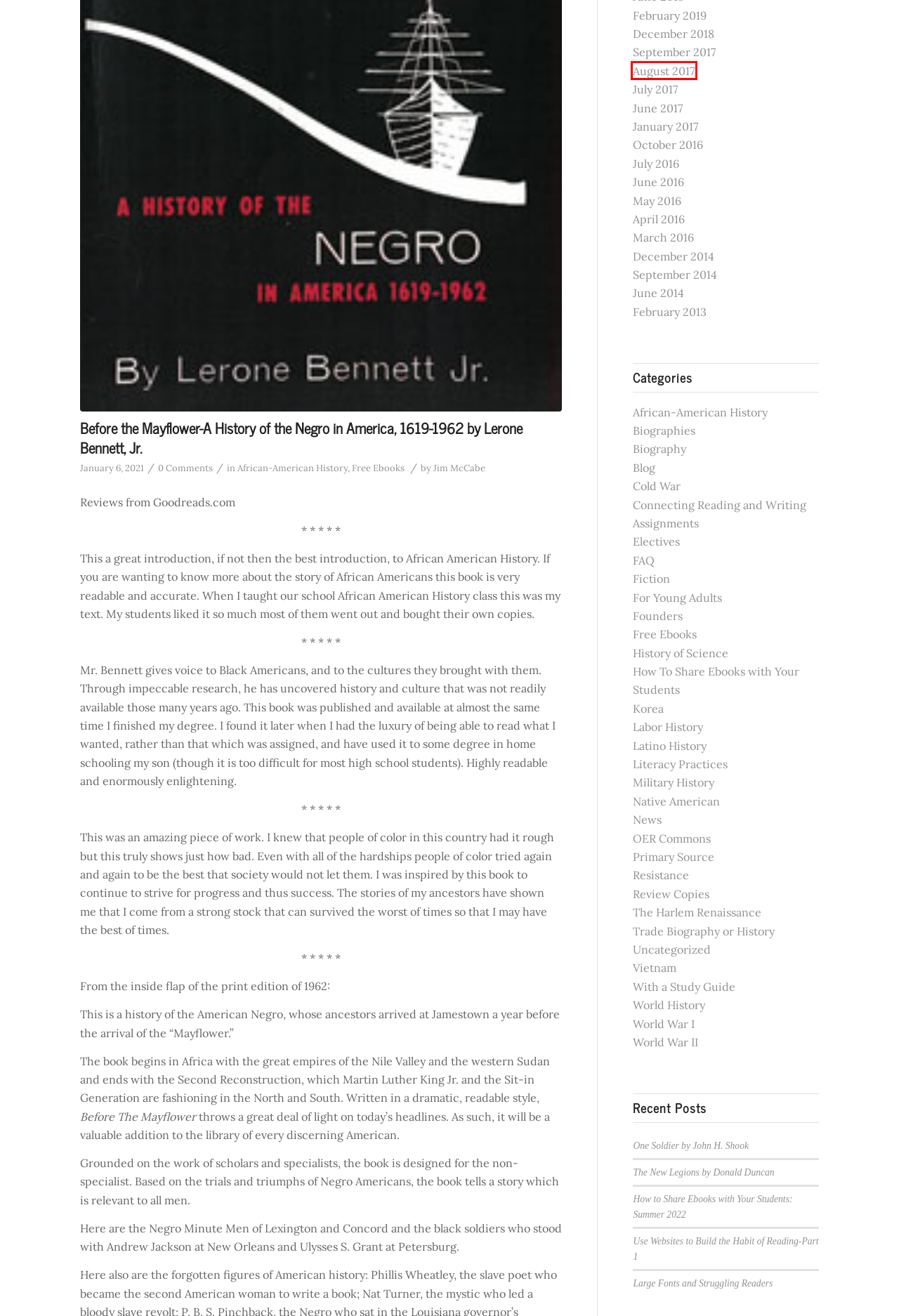You are given a webpage screenshot where a red bounding box highlights an element. Determine the most fitting webpage description for the new page that loads after clicking the element within the red bounding box. Here are the candidates:
A. Jim McCabe - Ebooks for Students
B. Resistance - Ebooks for Students
C. June, 2016 - Ebooks for Students
D. August, 2017 - Ebooks for Students
E. October, 2016 - Ebooks for Students
F. June, 2014 - Ebooks for Students
G. Electives - Ebooks for Students
H. Cold War - Ebooks for Students

D